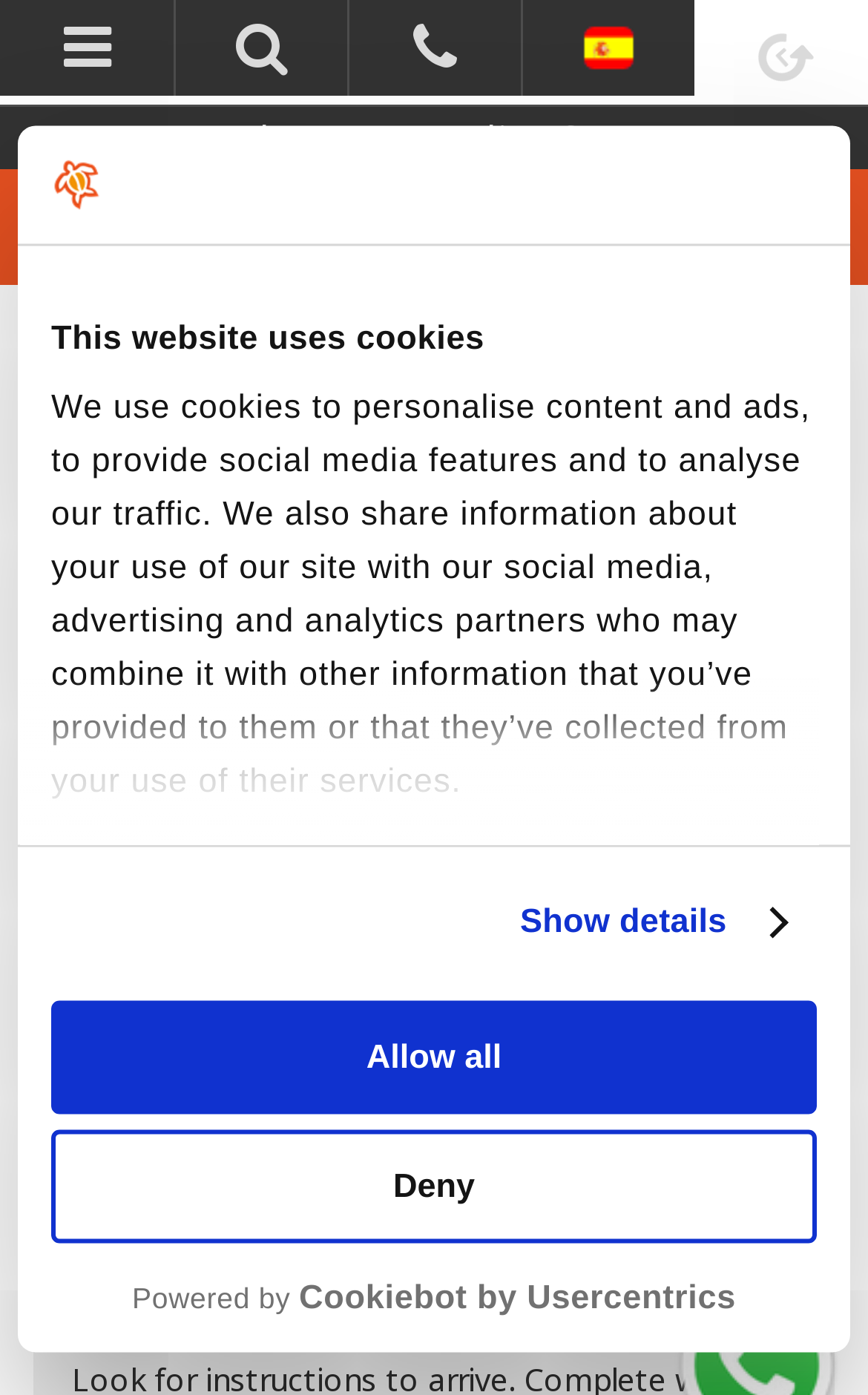Refer to the image and provide an in-depth answer to the question:
What is the logo of the website?

The image element 'logo' is located at the top of the webpage and is likely to be the logo of the HoeNalu website.